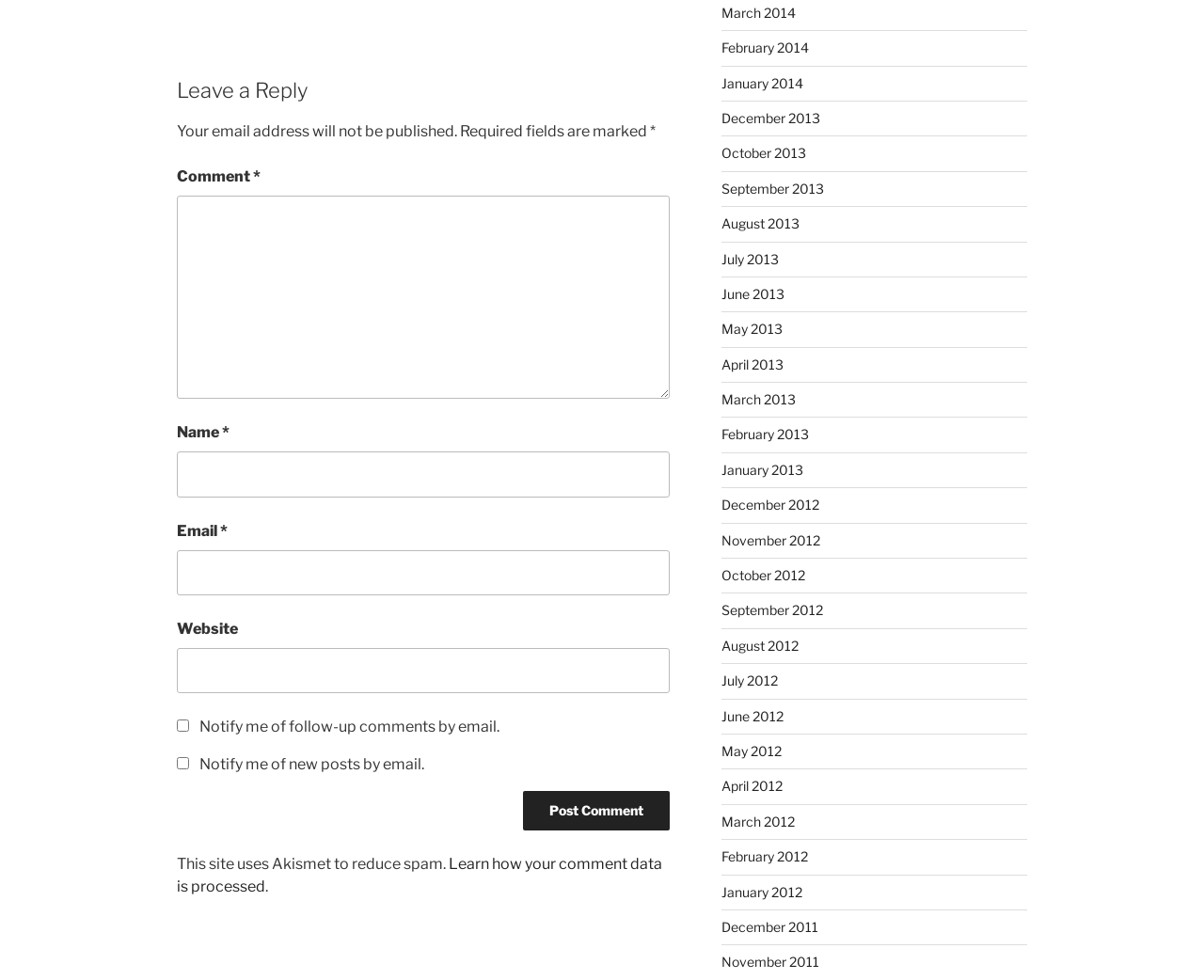What is the purpose of the 'Leave a Reply' section?
Refer to the screenshot and respond with a concise word or phrase.

To comment on a post